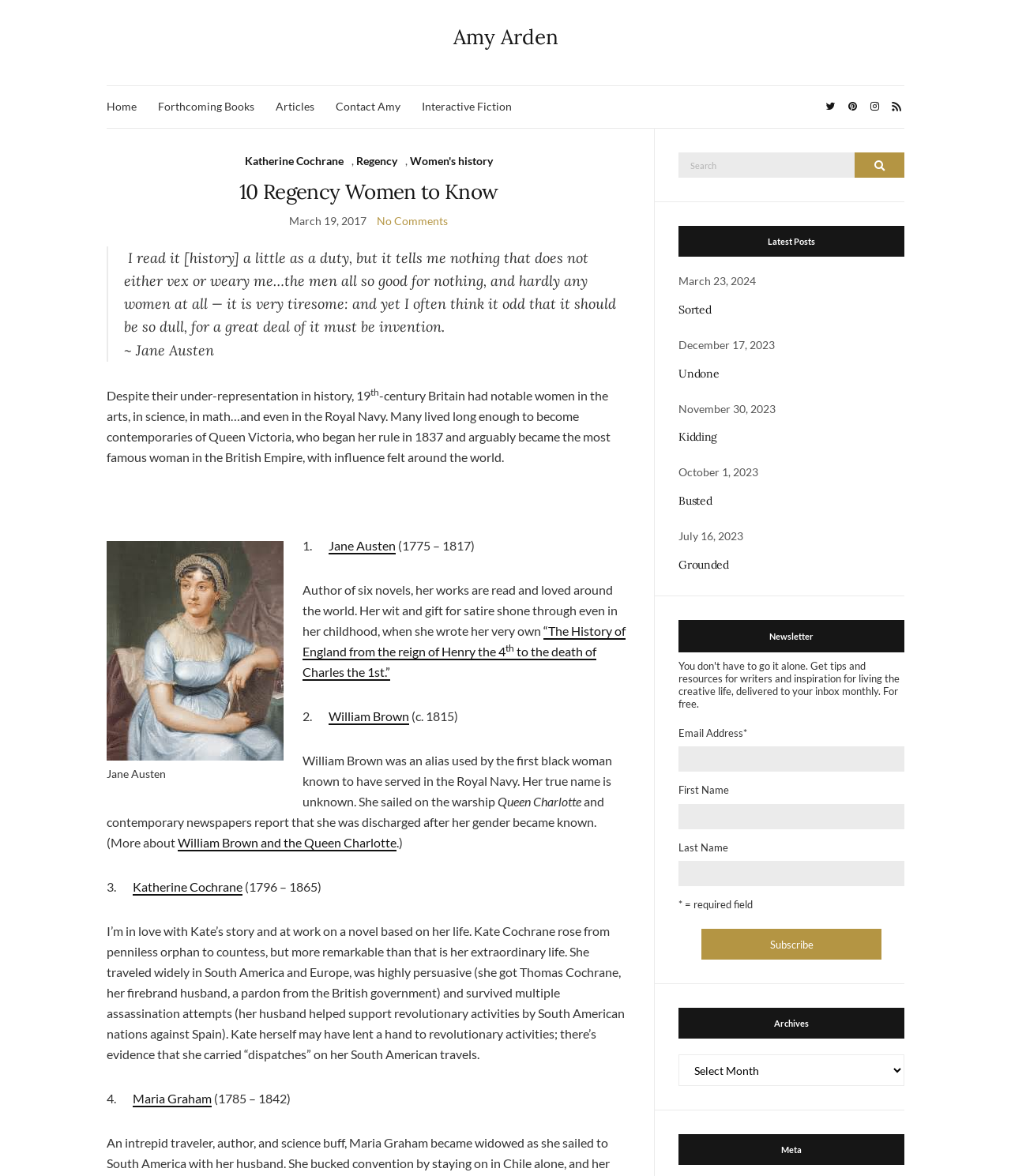Use a single word or phrase to answer this question: 
How many links are in the top navigation bar?

6